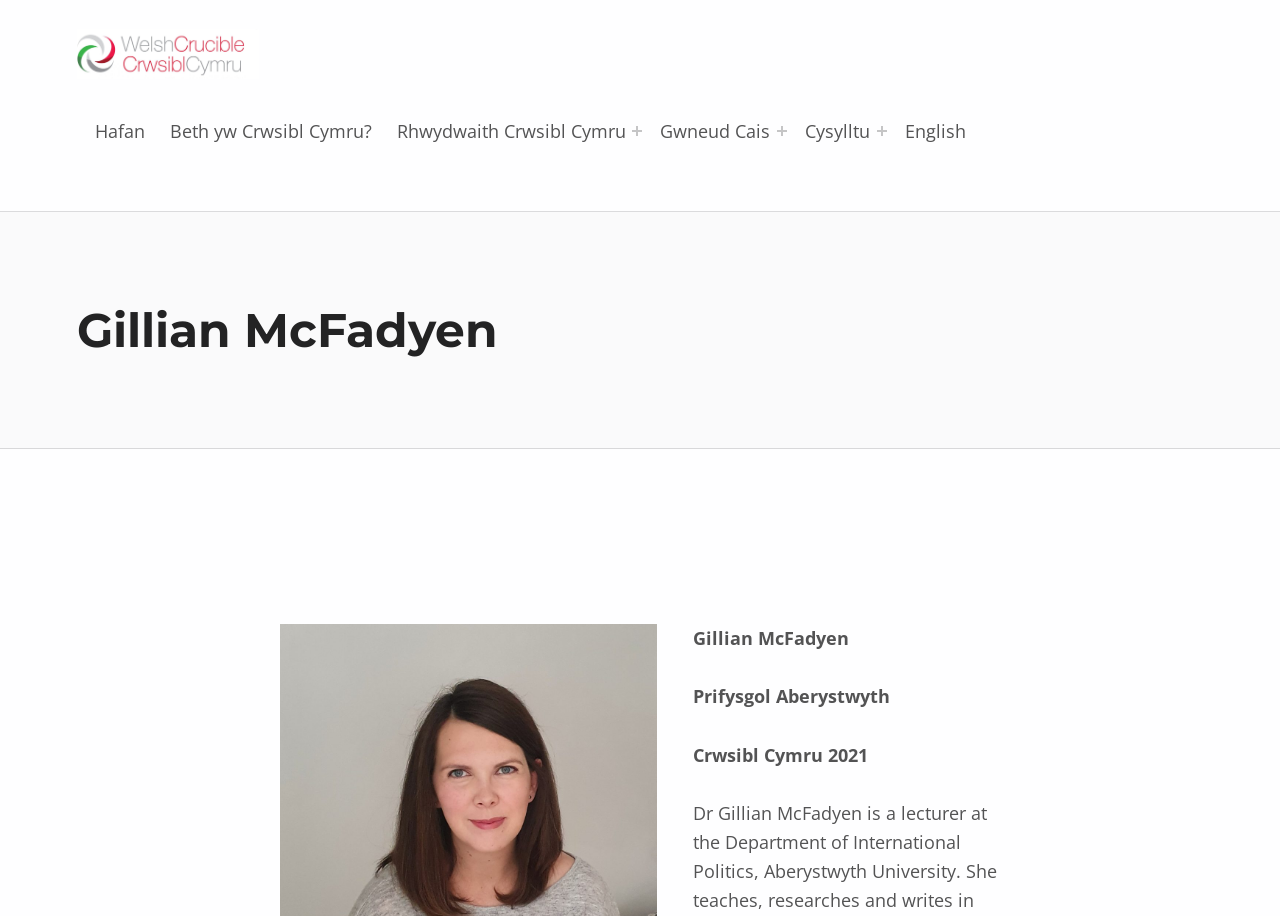Kindly determine the bounding box coordinates for the area that needs to be clicked to execute this instruction: "zoom full screen".

None